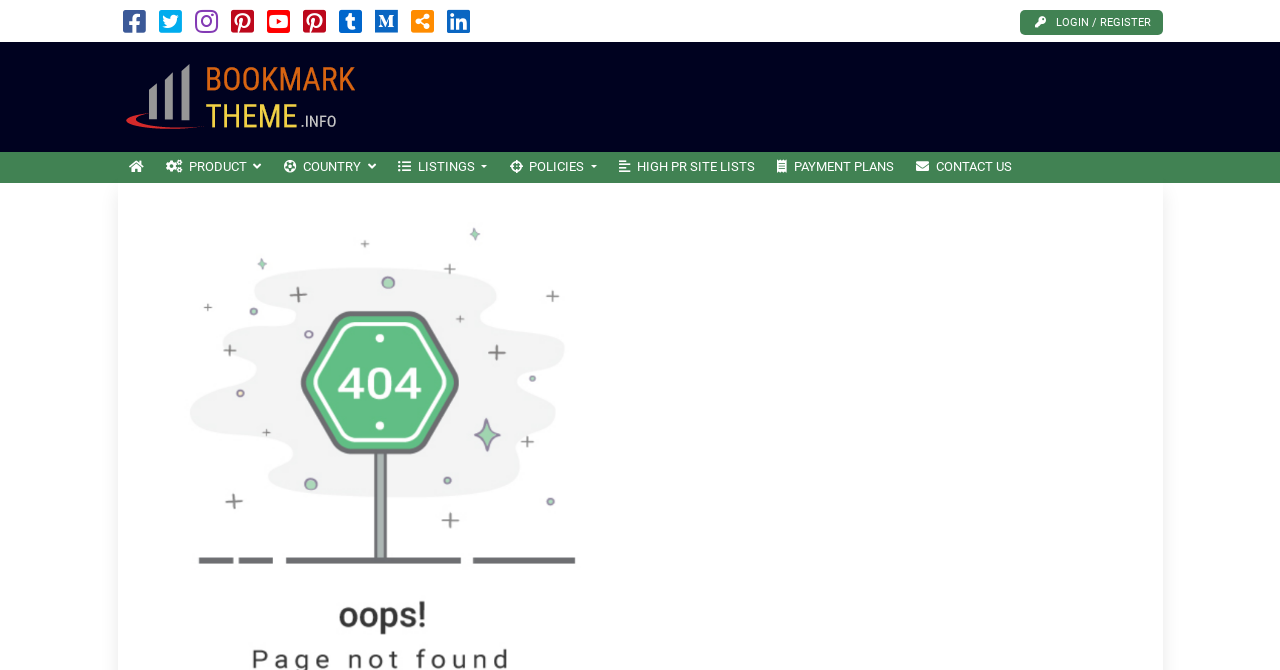Identify the bounding box coordinates for the region of the element that should be clicked to carry out the instruction: "Click the login button". The bounding box coordinates should be four float numbers between 0 and 1, i.e., [left, top, right, bottom].

[0.796, 0.015, 0.908, 0.052]